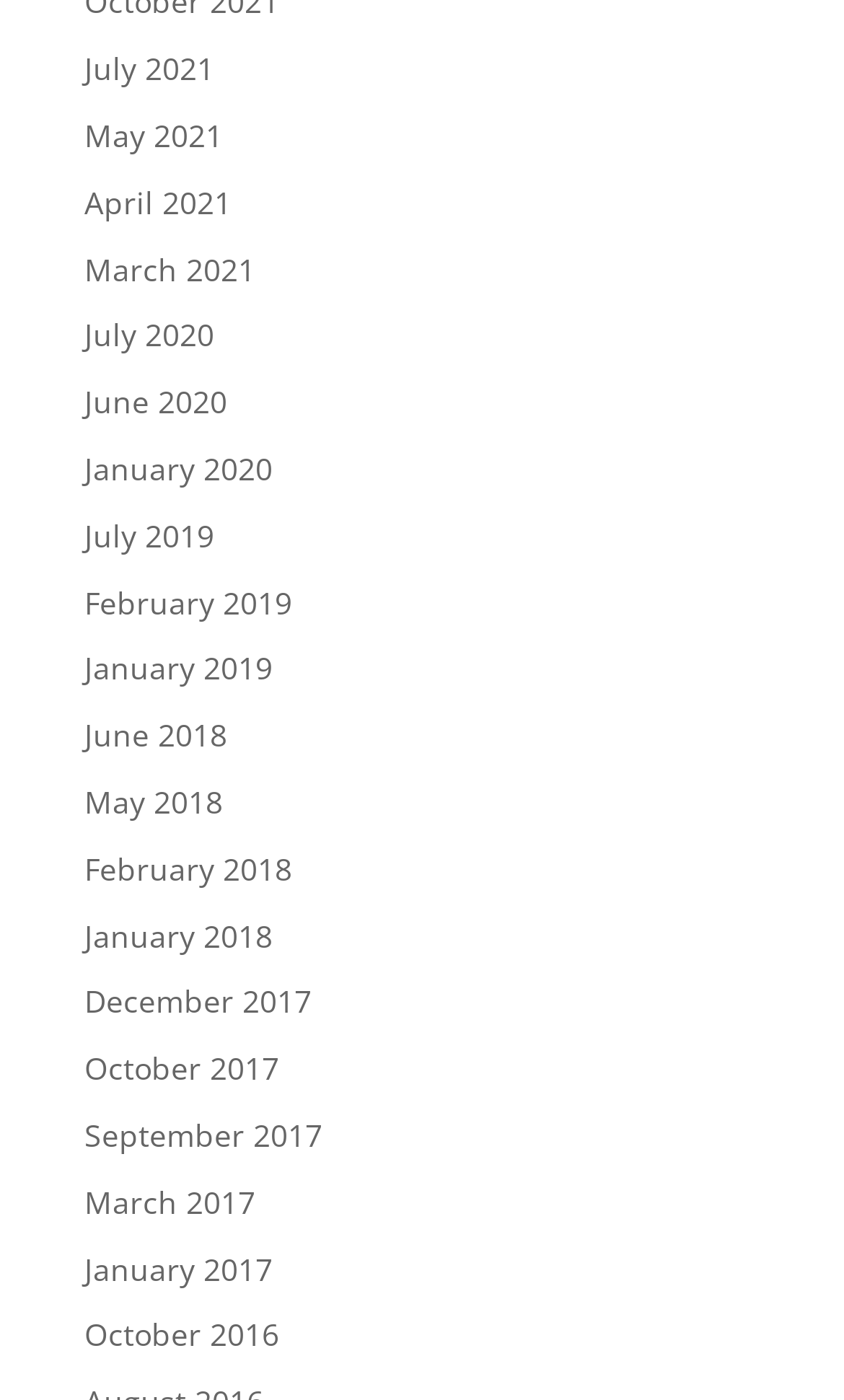Find the bounding box coordinates of the clickable area required to complete the following action: "view July 2021 archives".

[0.1, 0.034, 0.254, 0.064]